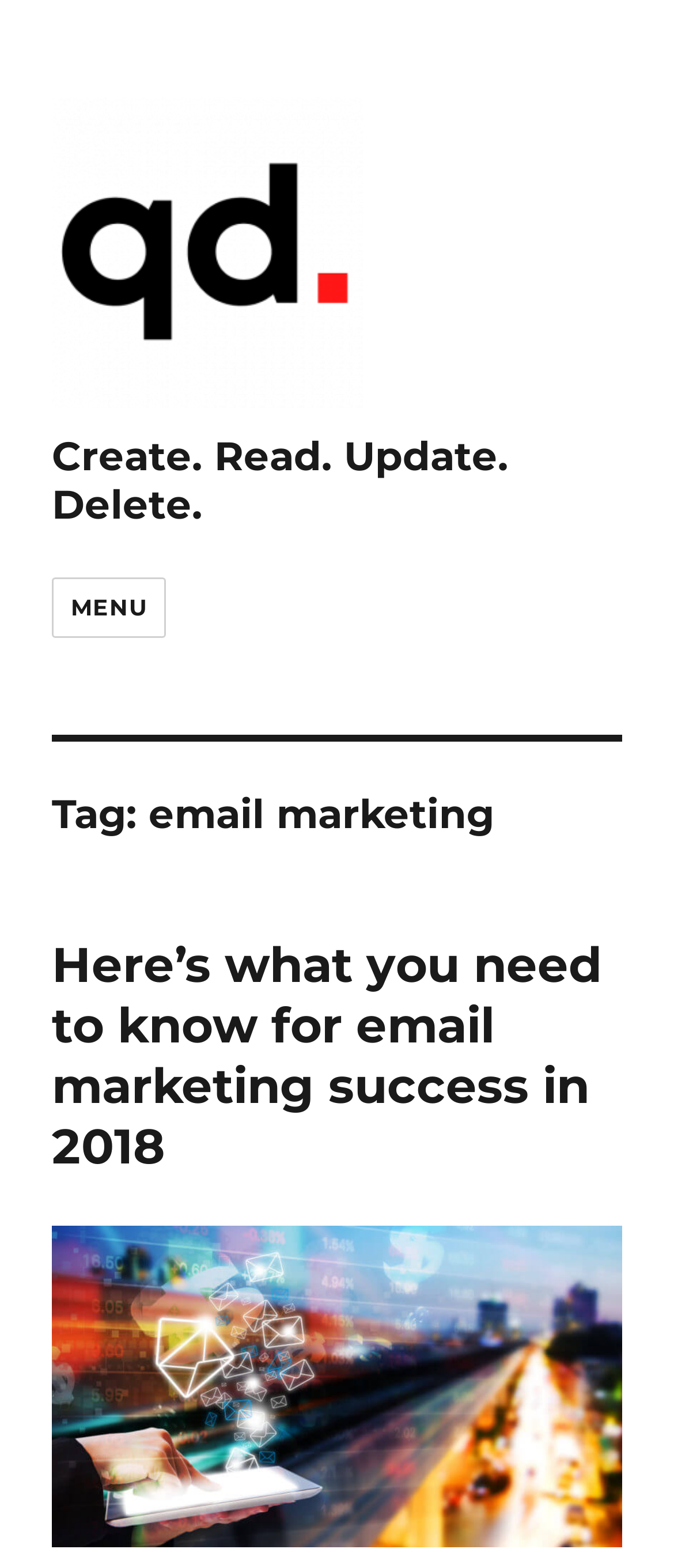Find the bounding box coordinates for the HTML element described as: "Menu". The coordinates should consist of four float values between 0 and 1, i.e., [left, top, right, bottom].

[0.077, 0.368, 0.247, 0.407]